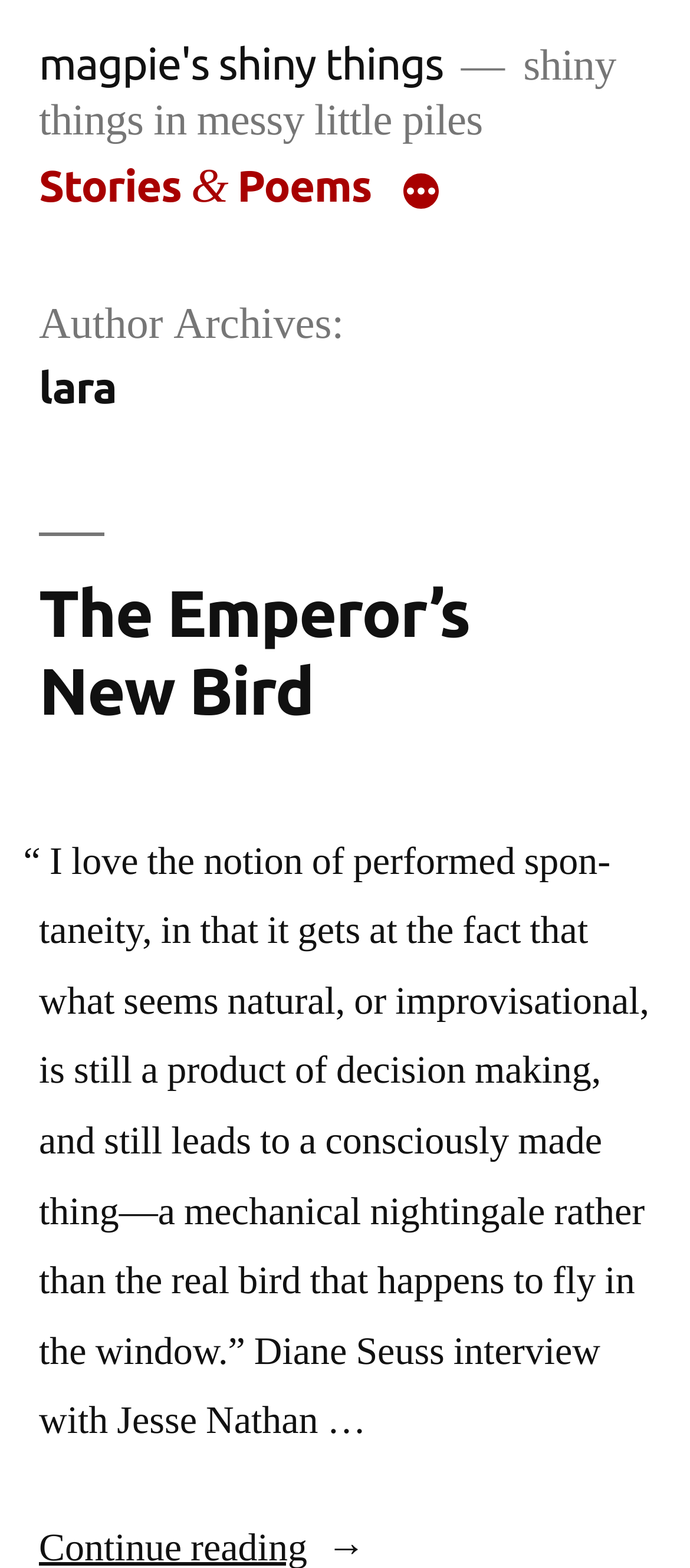Give a one-word or phrase response to the following question: What is the name of the author?

lara